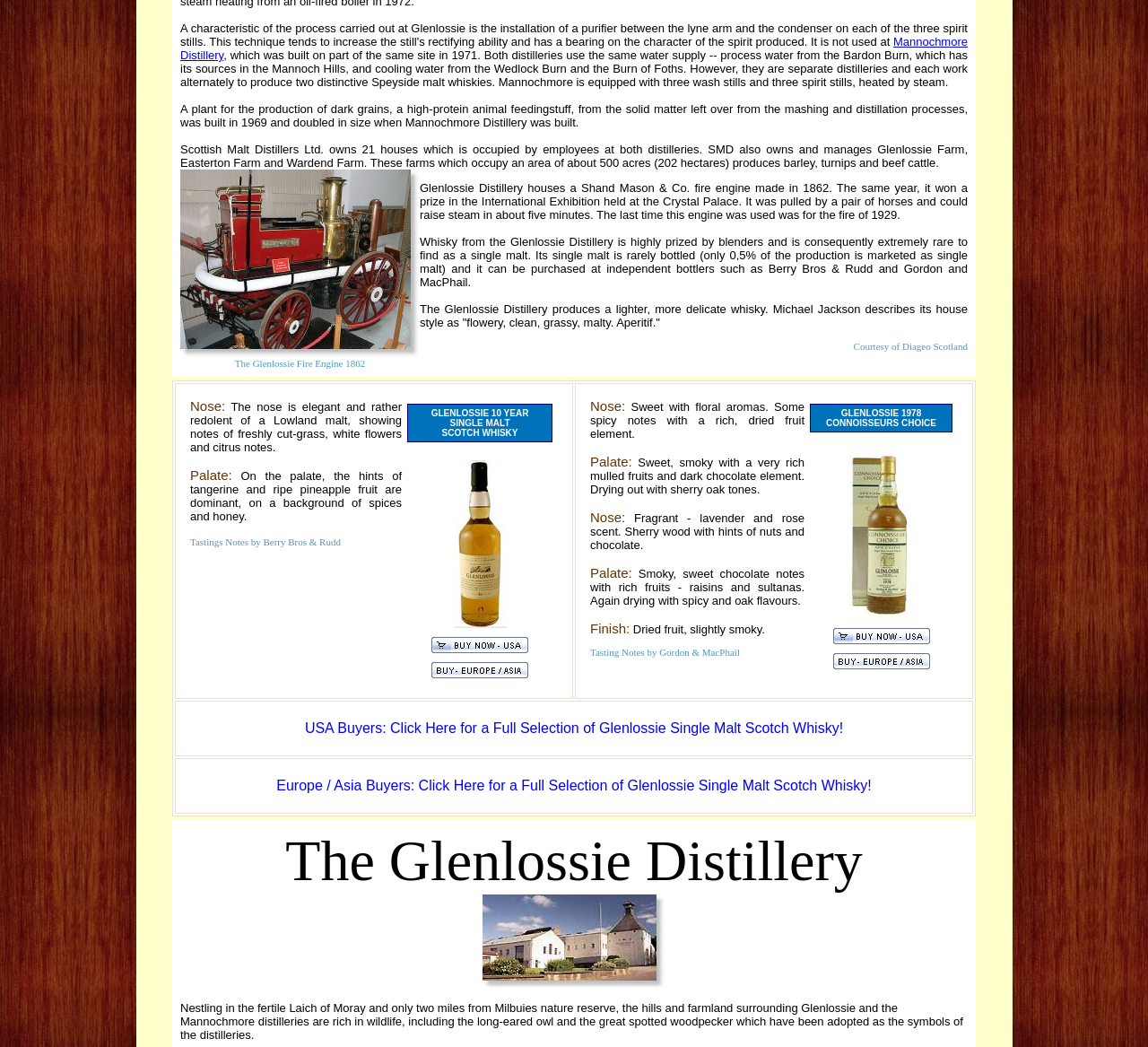Can you give a detailed response to the following question using the information from the image? How many distilleries are mentioned?

The webpage mentions two distilleries, Mannochmore Distillery and Glenlossie Distillery, which are separate and use the same water supply.